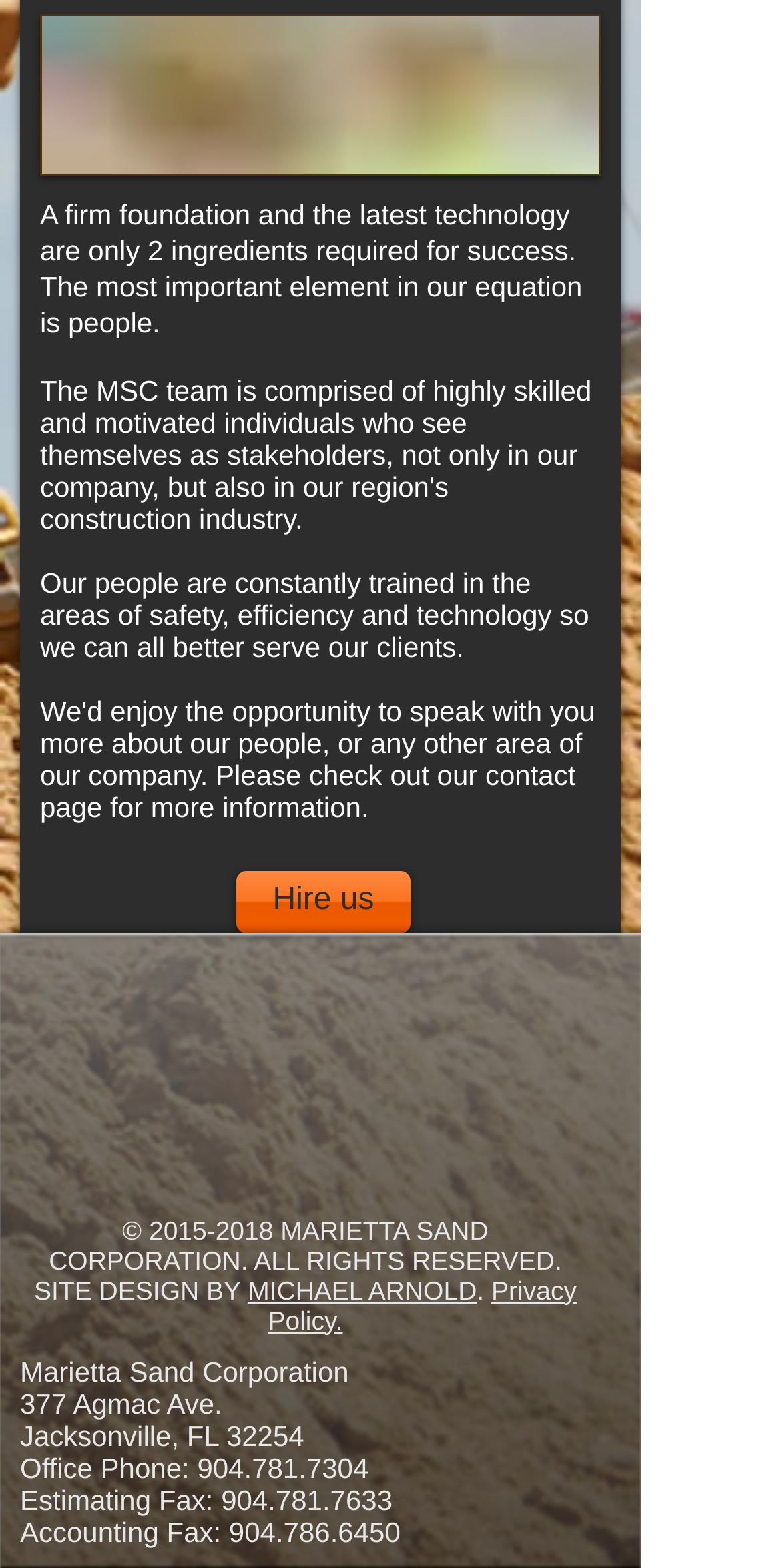What is the company's name?
Could you please answer the question thoroughly and with as much detail as possible?

The company's name is mentioned in the footer section of the webpage, specifically in the text 'Marietta Sand Corporation' with bounding box coordinates [0.026, 0.864, 0.447, 0.884].